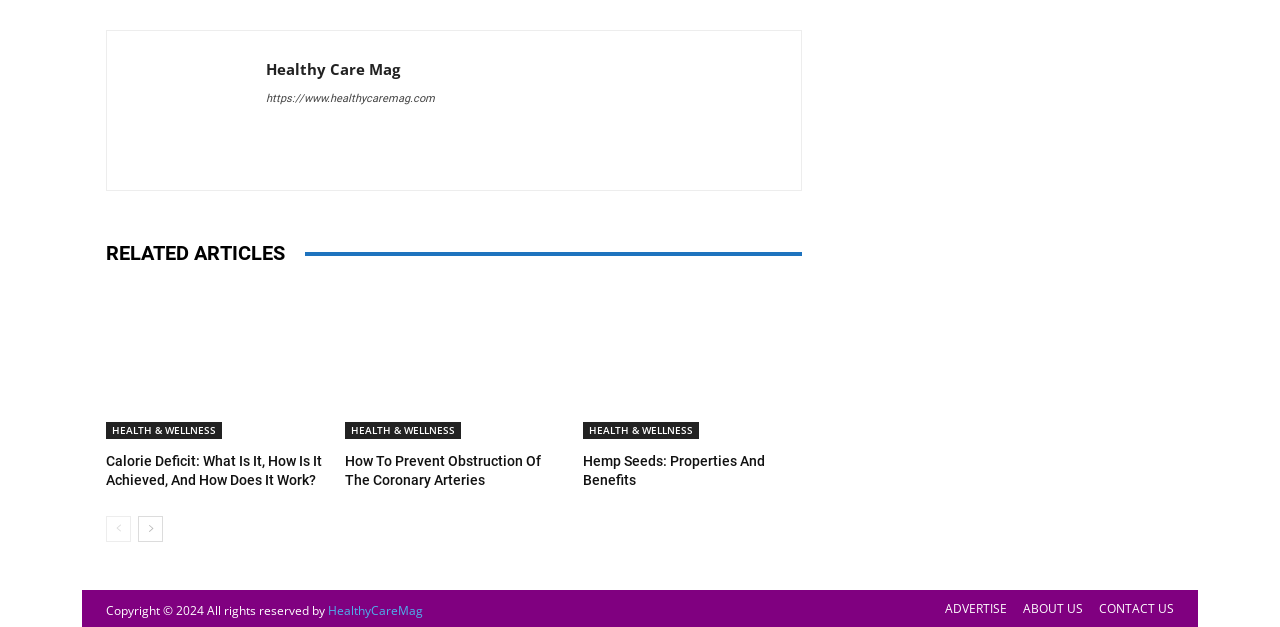Please give the bounding box coordinates of the area that should be clicked to fulfill the following instruction: "visit Healthy Care Mag website". The coordinates should be in the format of four float numbers from 0 to 1, i.e., [left, top, right, bottom].

[0.208, 0.14, 0.34, 0.174]